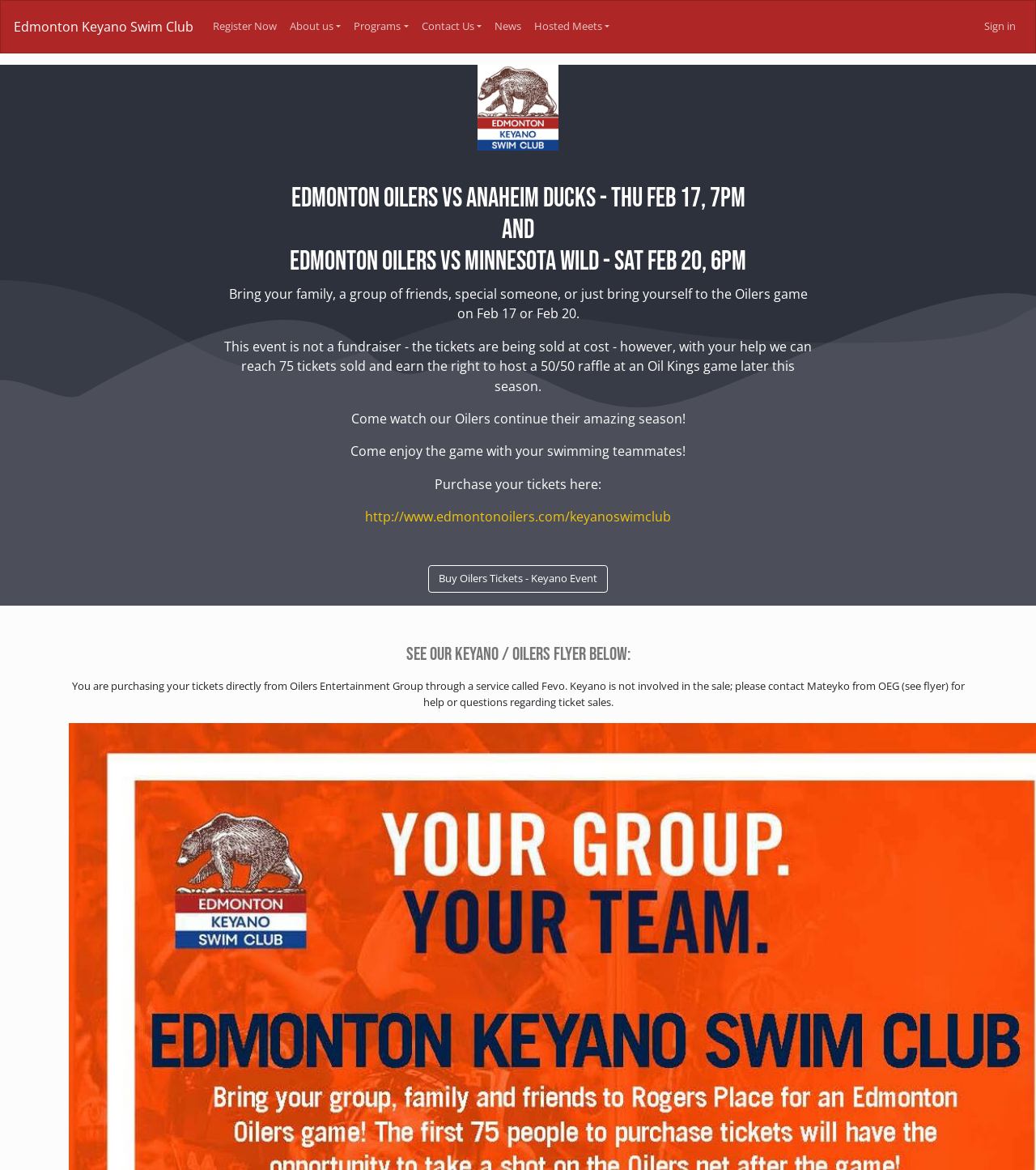Identify the bounding box coordinates of the clickable region to carry out the given instruction: "Buy Oilers tickets".

[0.352, 0.434, 0.648, 0.449]